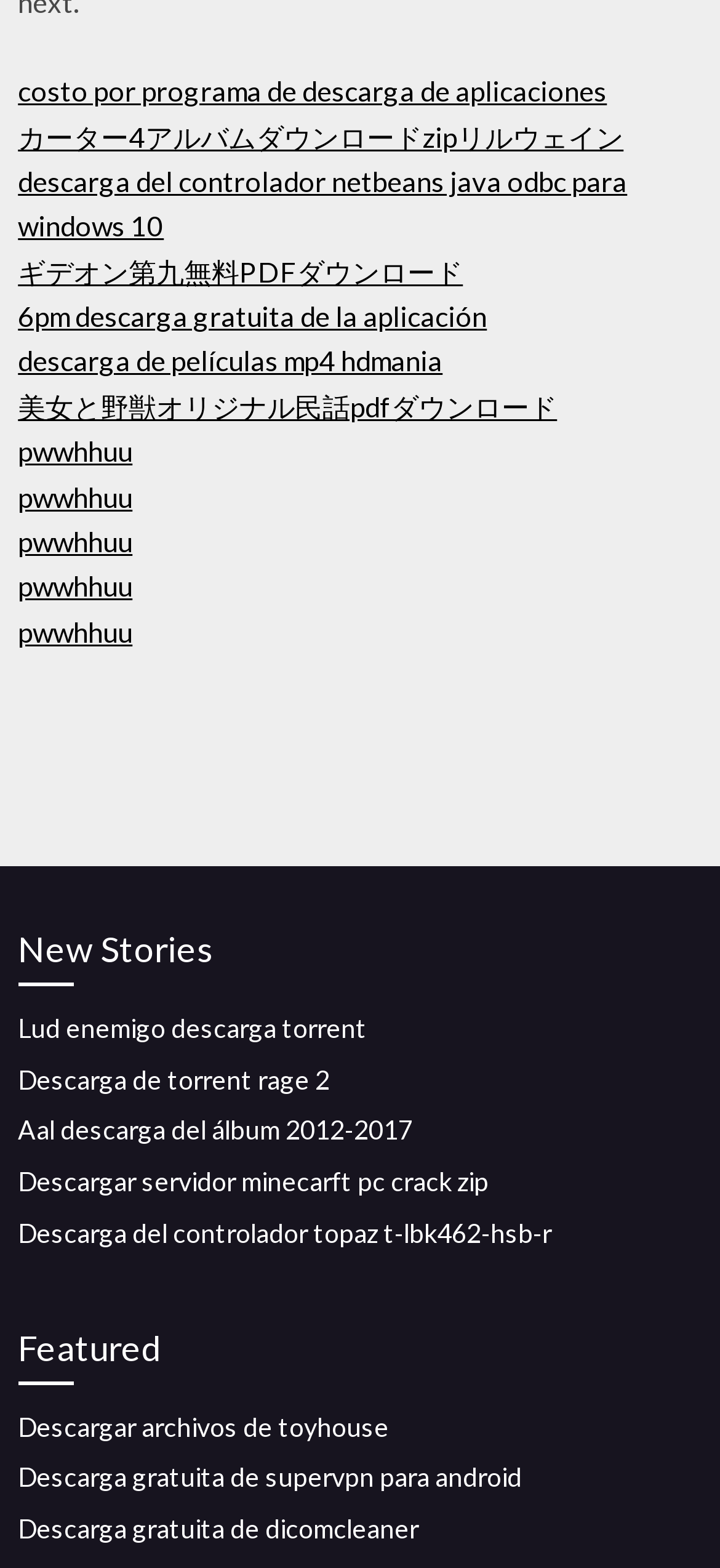Please give a succinct answer to the question in one word or phrase:
How many 'pwwhhuu' links are there on the webpage?

5